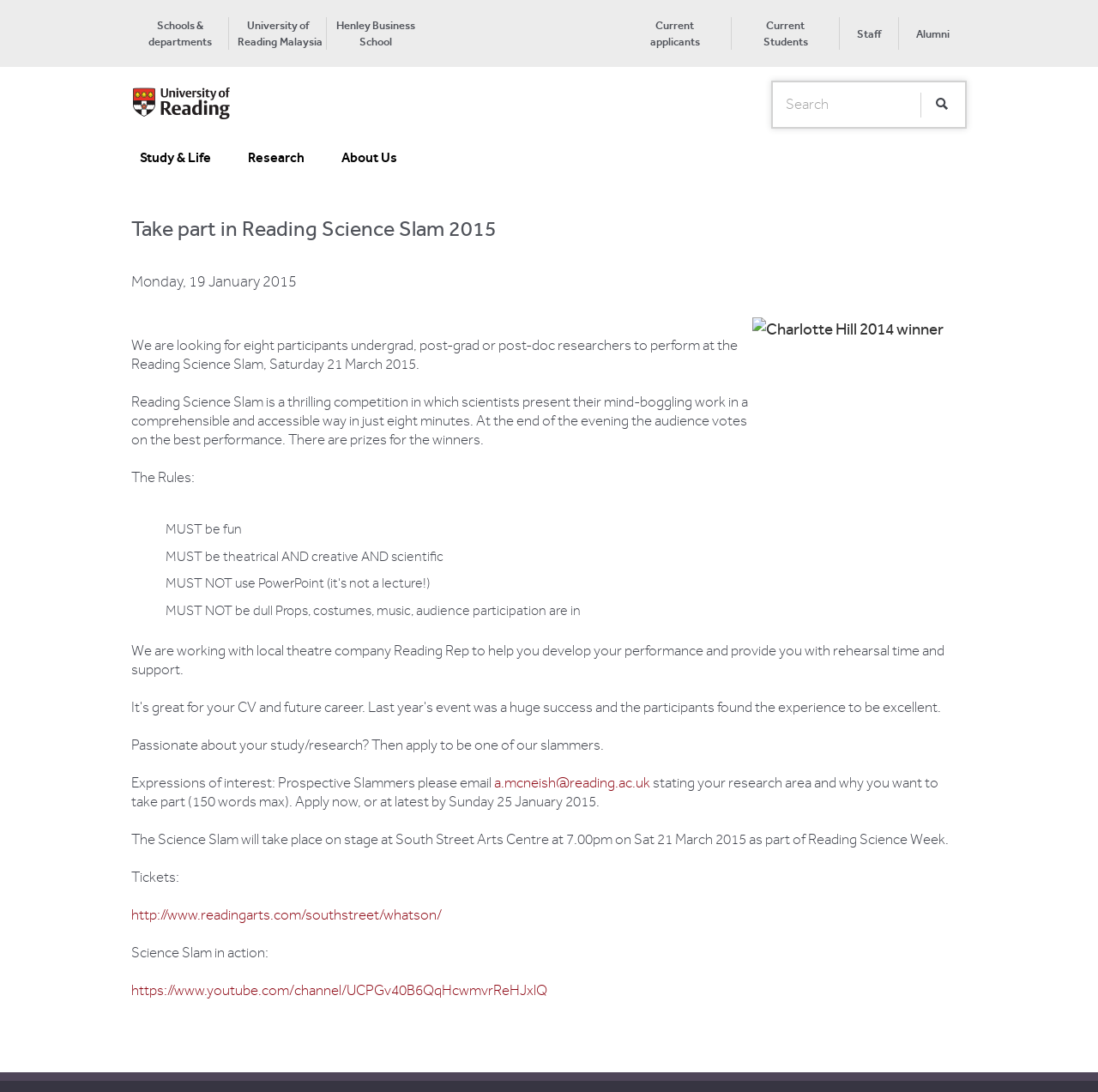Determine the bounding box coordinates of the element's region needed to click to follow the instruction: "Visit the University of Reading website". Provide these coordinates as four float numbers between 0 and 1, formatted as [left, top, right, bottom].

[0.12, 0.074, 0.231, 0.115]